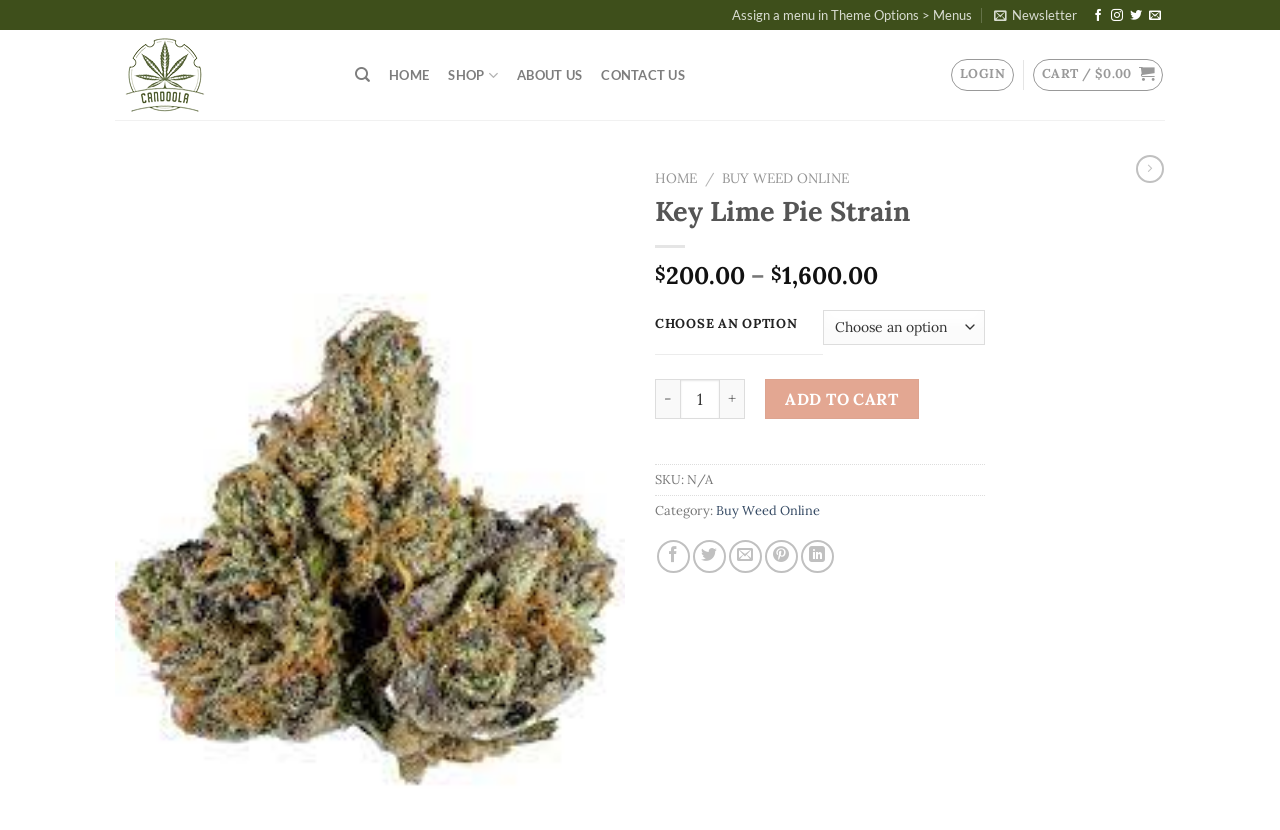What is the default quantity of the strain?
Provide a well-explained and detailed answer to the question.

The default quantity can be found in the spinbutton element with the value text '1'.